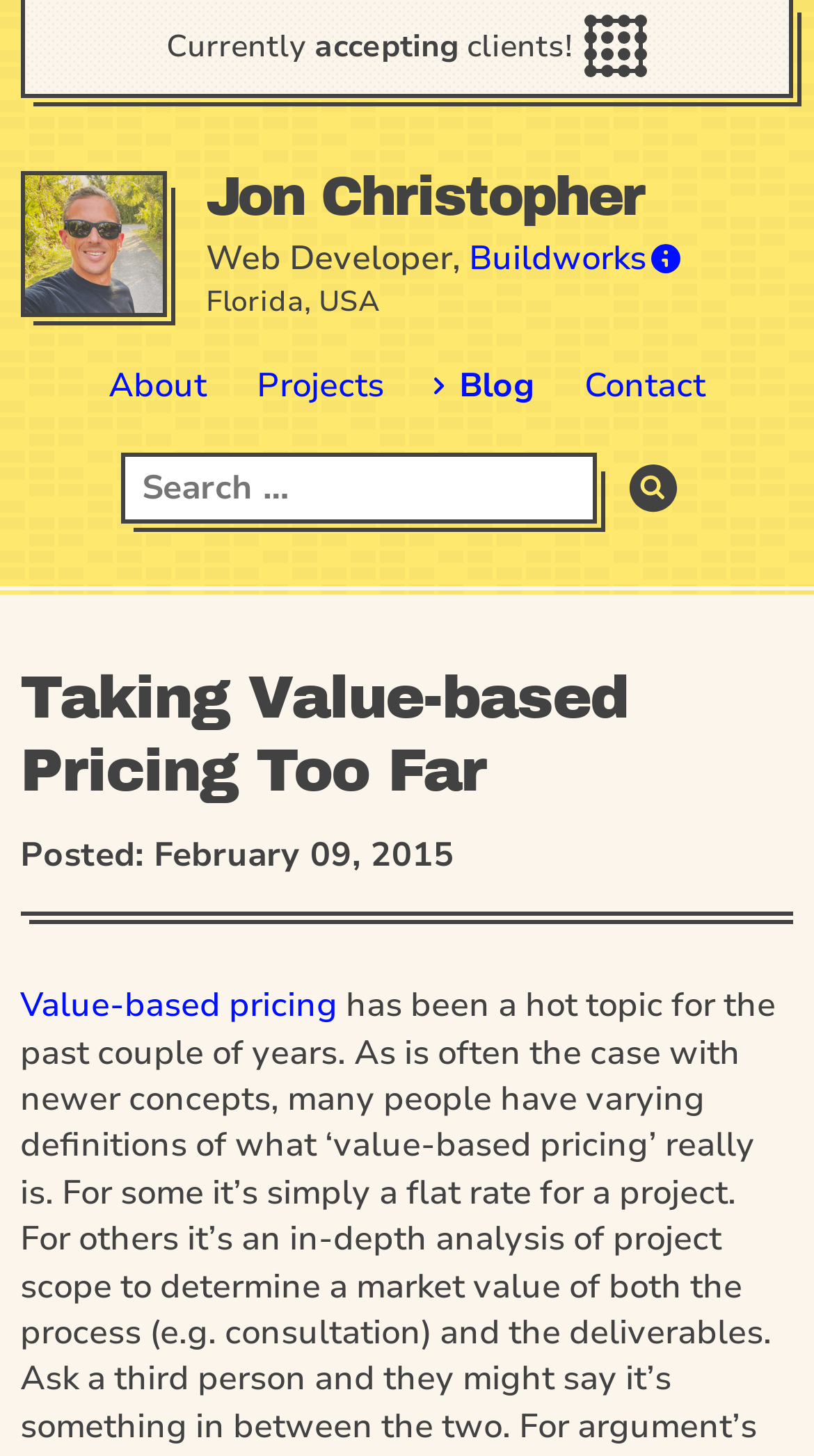Identify the bounding box of the UI element described as follows: "Value-based pricing". Provide the coordinates as four float numbers in the range of 0 to 1 [left, top, right, bottom].

[0.025, 0.675, 0.414, 0.707]